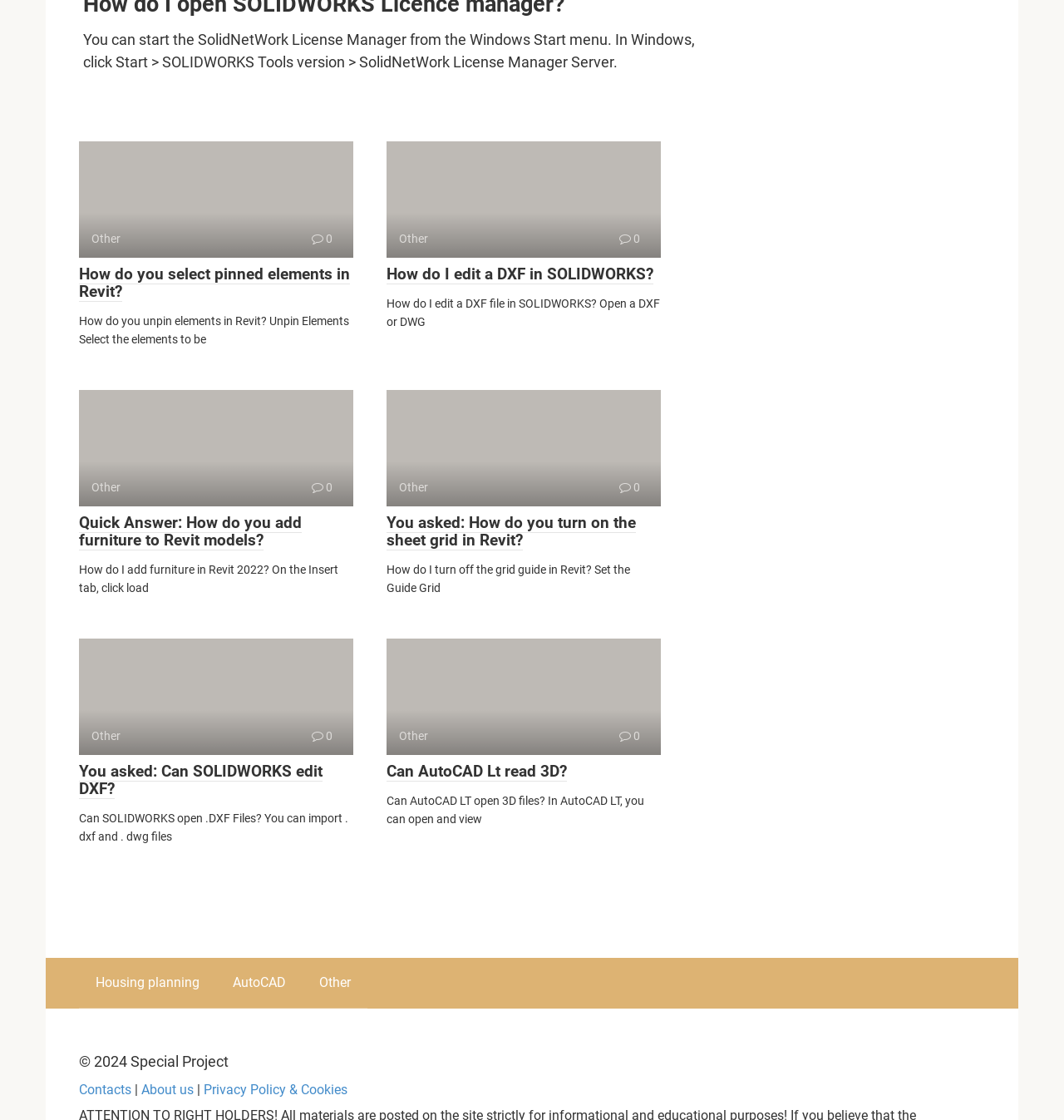Please pinpoint the bounding box coordinates for the region I should click to adhere to this instruction: "Click on 'How do you select pinned elements in Revit?'".

[0.074, 0.236, 0.329, 0.27]